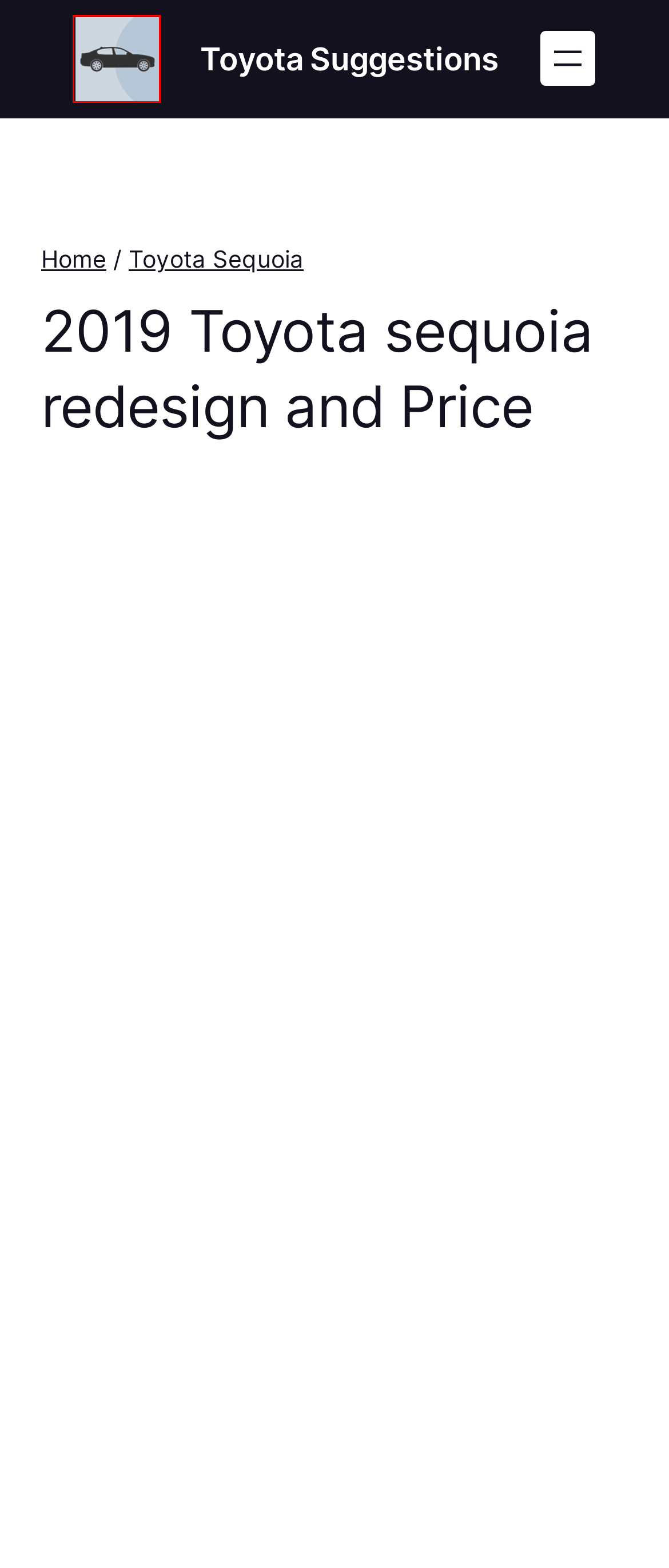Inspect the screenshot of a webpage with a red rectangle bounding box. Identify the webpage description that best corresponds to the new webpage after clicking the element inside the bounding box. Here are the candidates:
A. Toyota Sequoia | Toyota Suggestions
B. Toyota Suggestions
C. New for 2024: Acura RDX Hybrid and Type S Package Review | Toyota Suggestions
D. Acura RLX | Toyota Suggestions
E. The All-New Kia Stinger 2024 Review: A Sports Sedan That Defies Expectations | Toyota Suggestions
F. KIA | Toyota Suggestions
G. 2019 Toyota Land Cruiser Redesign and Review | Toyota Suggestions
H. 2023 Acura RLX Review, Specs, Price And For Sale | Toyota Suggestions

B